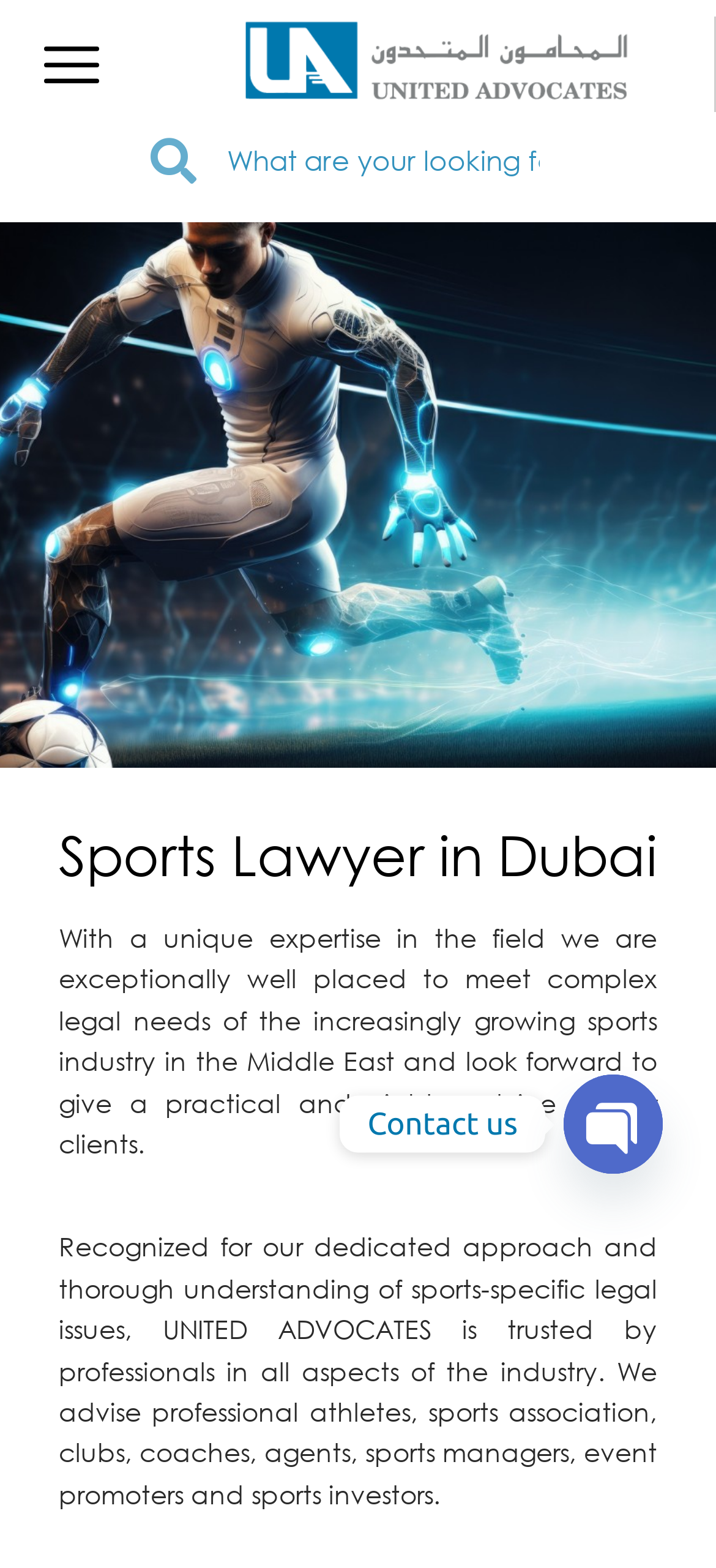Your task is to extract the text of the main heading from the webpage.

Sports Lawyer in Dubai